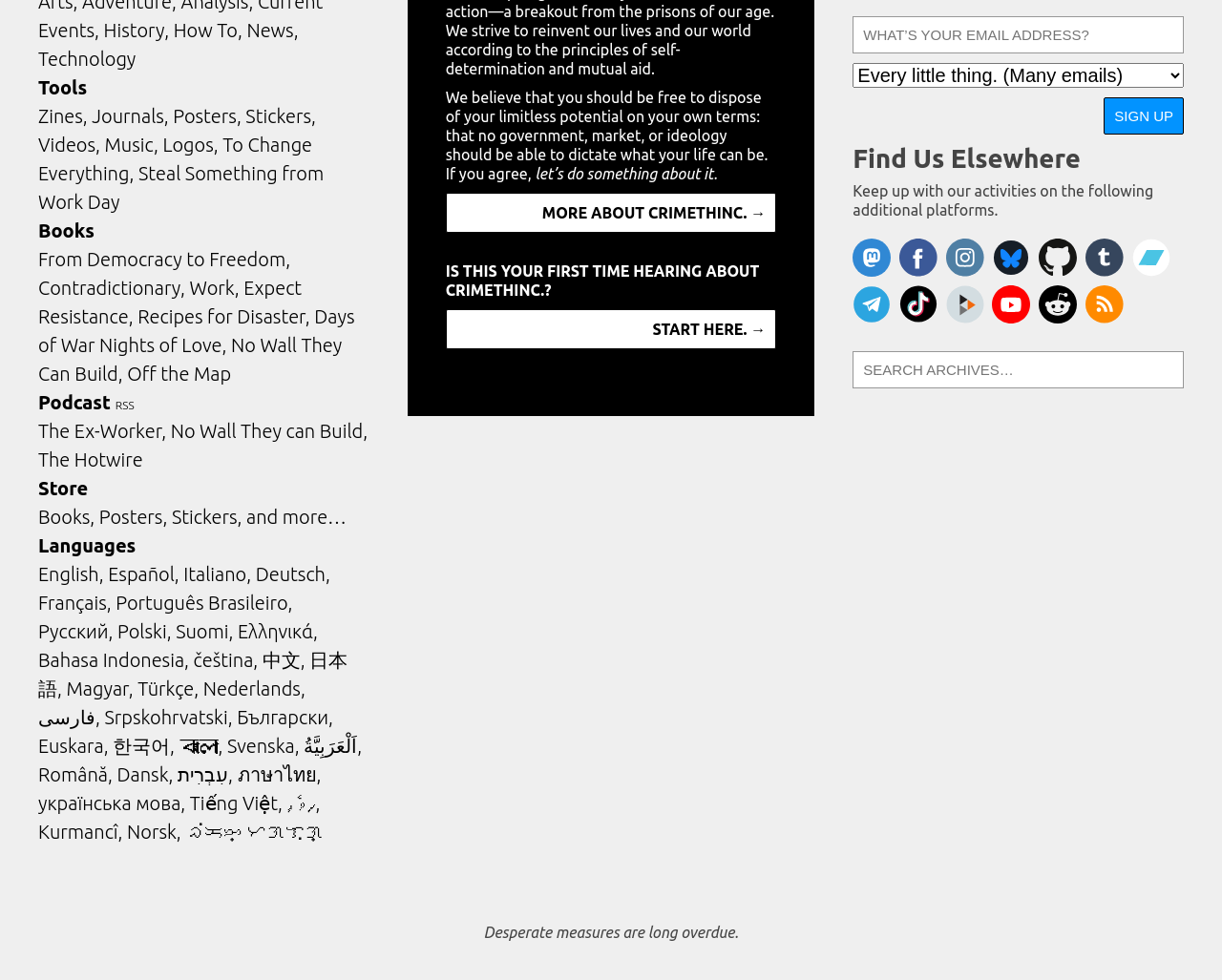Identify the bounding box coordinates of the clickable region necessary to fulfill the following instruction: "Learn more about 'CrimethInc.'". The bounding box coordinates should be four float numbers between 0 and 1, i.e., [left, top, right, bottom].

[0.365, 0.197, 0.635, 0.238]